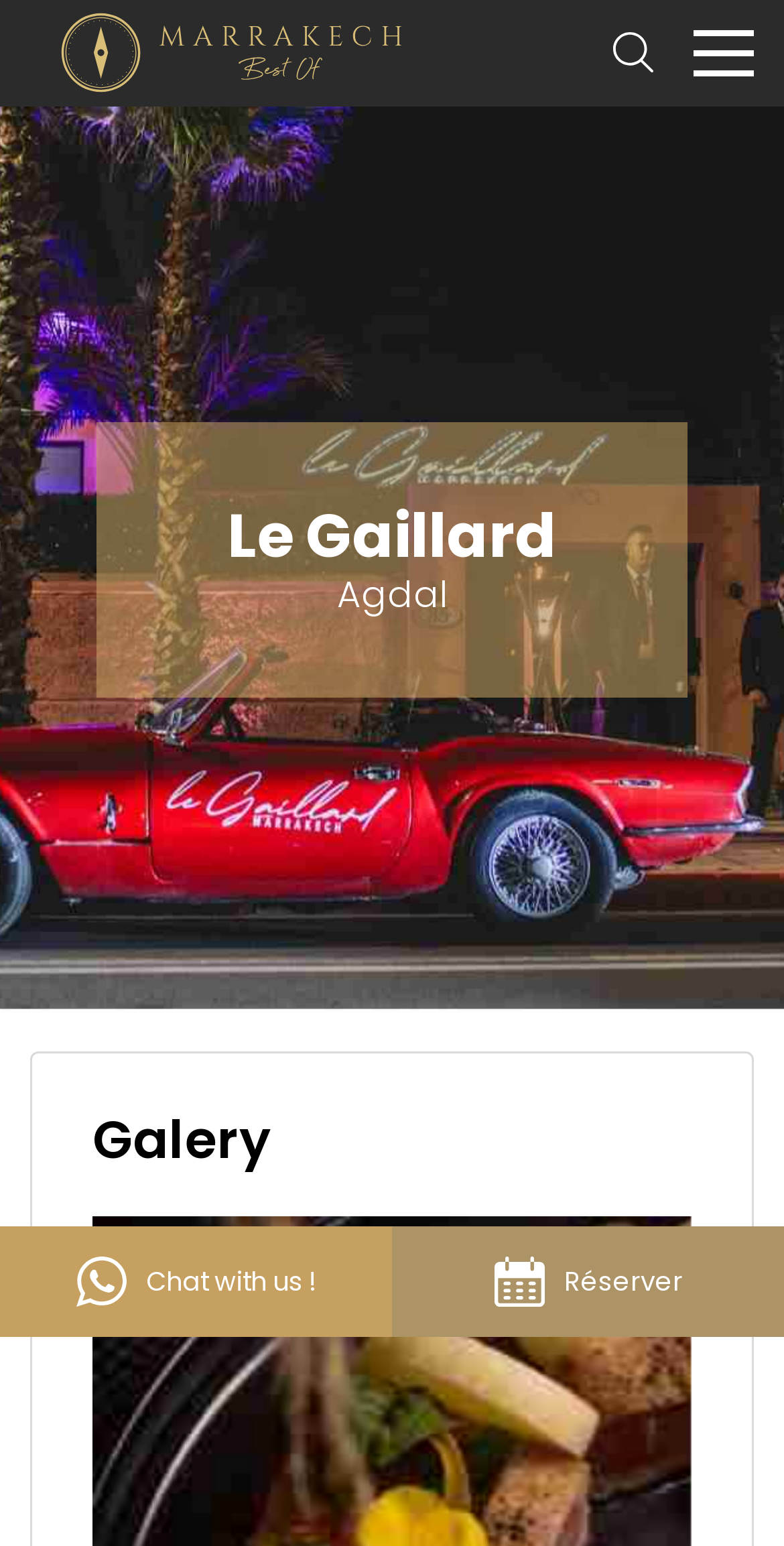Find the bounding box coordinates for the HTML element described as: "Réserver". The coordinates should consist of four float values between 0 and 1, i.e., [left, top, right, bottom].

[0.5, 0.793, 1.0, 0.865]